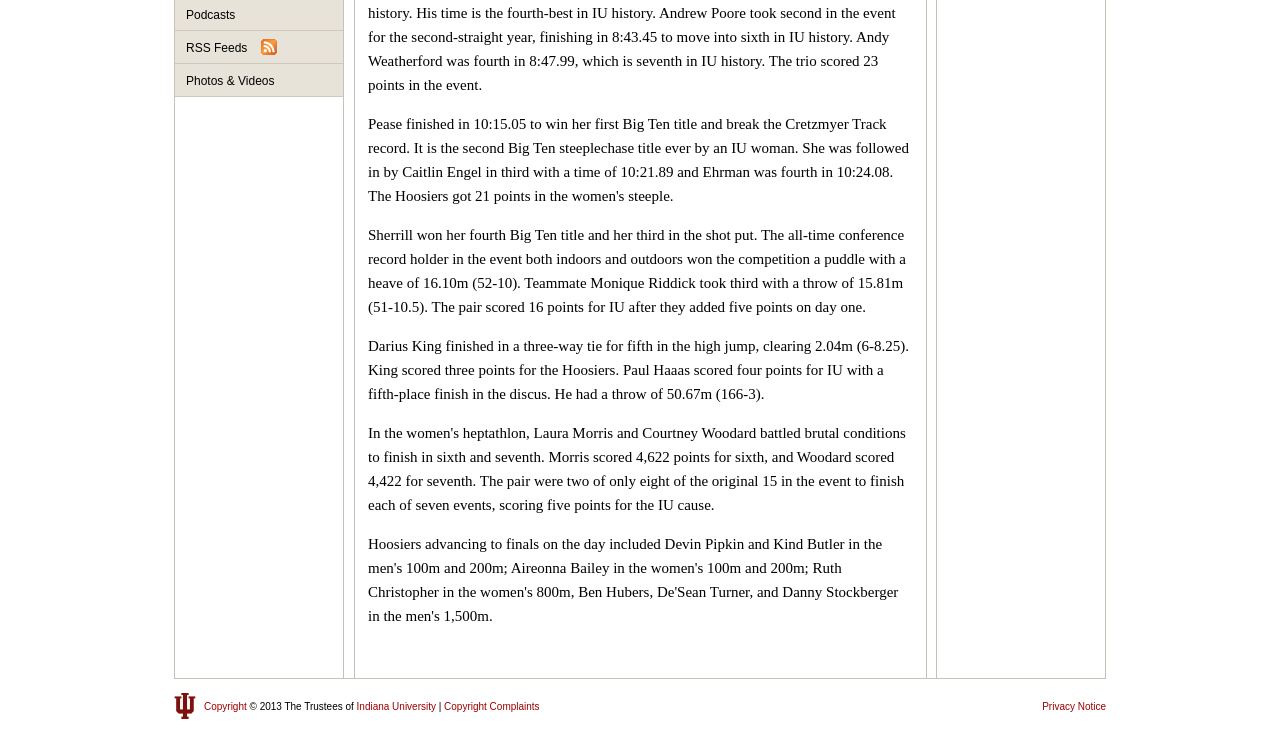Using the provided element description "RSS Feeds", determine the bounding box coordinates of the UI element.

[0.137, 0.042, 0.268, 0.087]